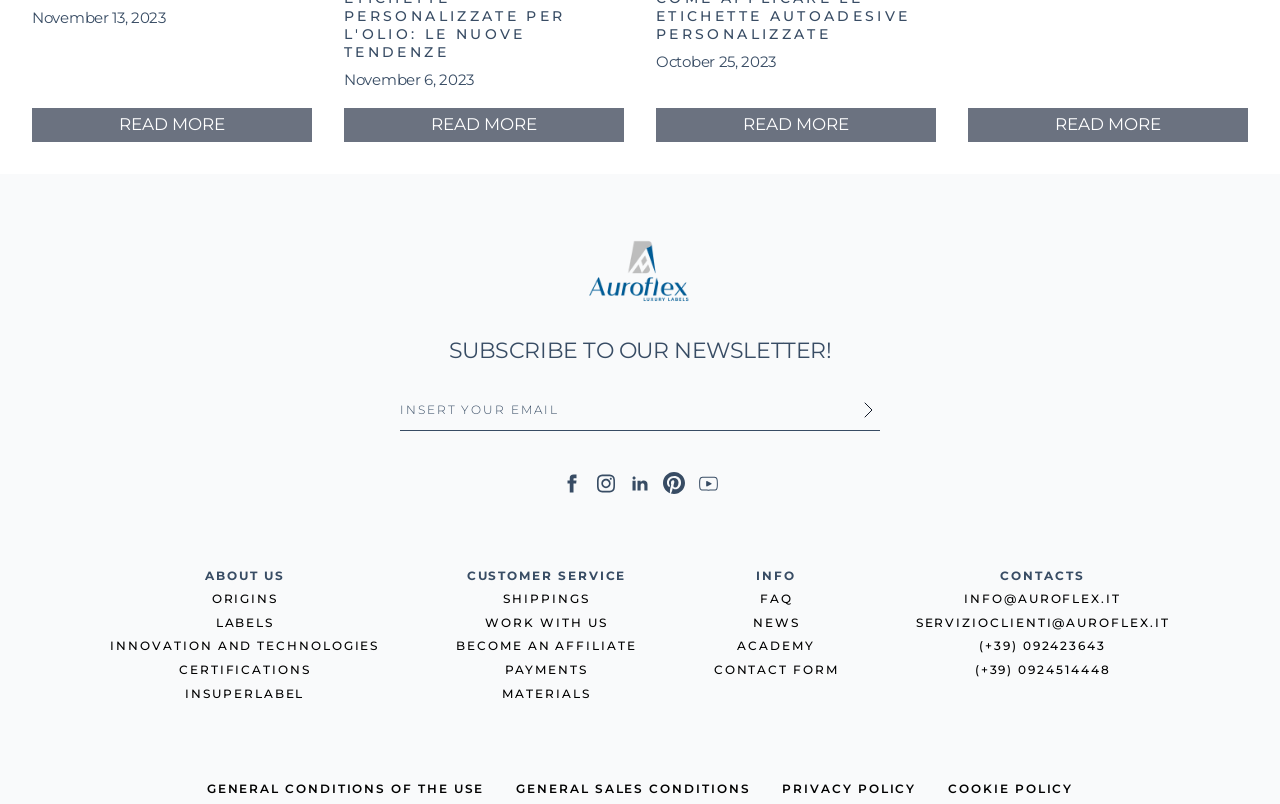Find the bounding box coordinates of the clickable element required to execute the following instruction: "Read more about November 13, 2023 news". Provide the coordinates as four float numbers between 0 and 1, i.e., [left, top, right, bottom].

[0.025, 0.134, 0.244, 0.176]